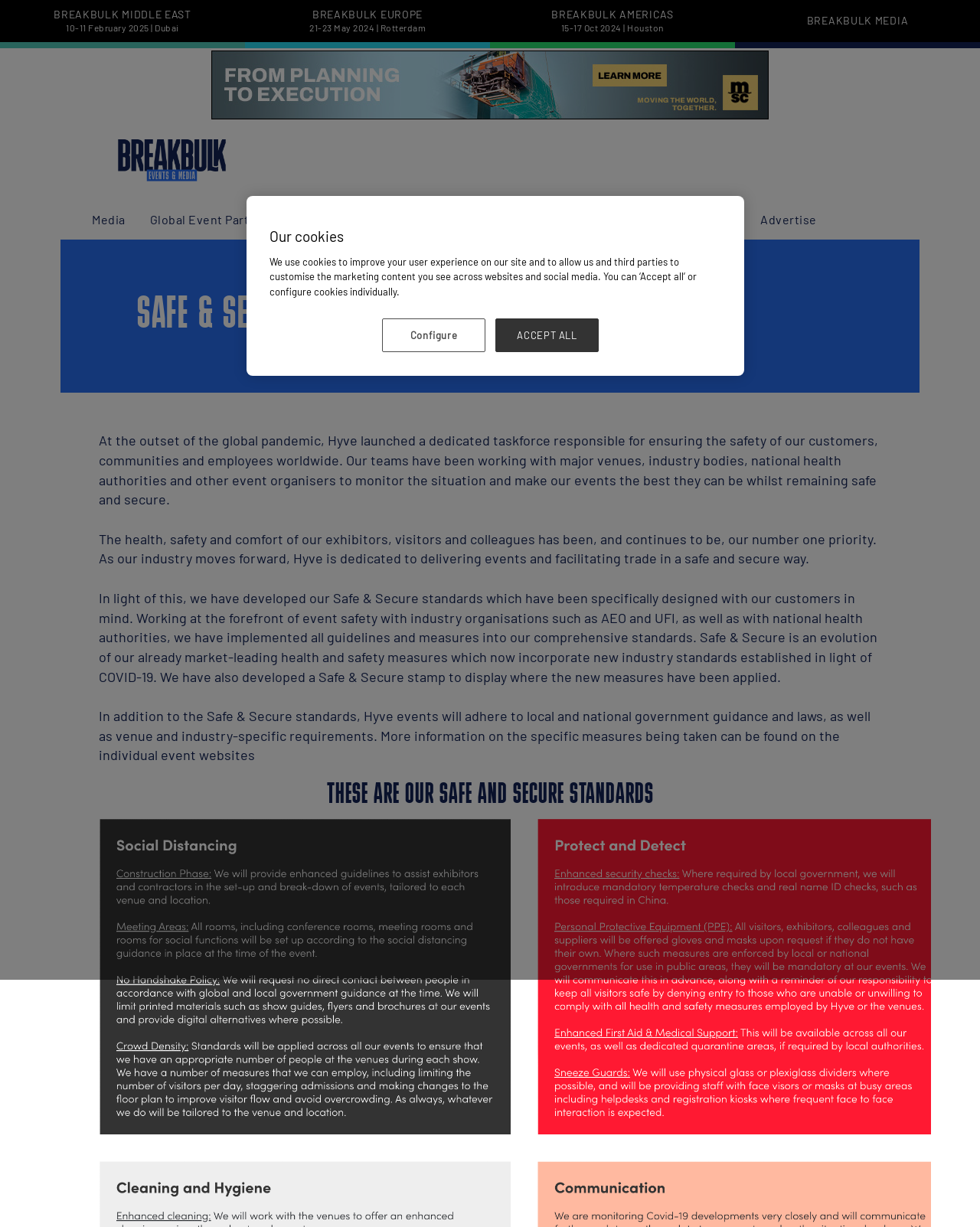Locate the bounding box coordinates of the area that needs to be clicked to fulfill the following instruction: "Click Breakbulk Middle East 10-11 February 2025 link". The coordinates should be in the format of four float numbers between 0 and 1, namely [left, top, right, bottom].

[0.055, 0.005, 0.195, 0.034]